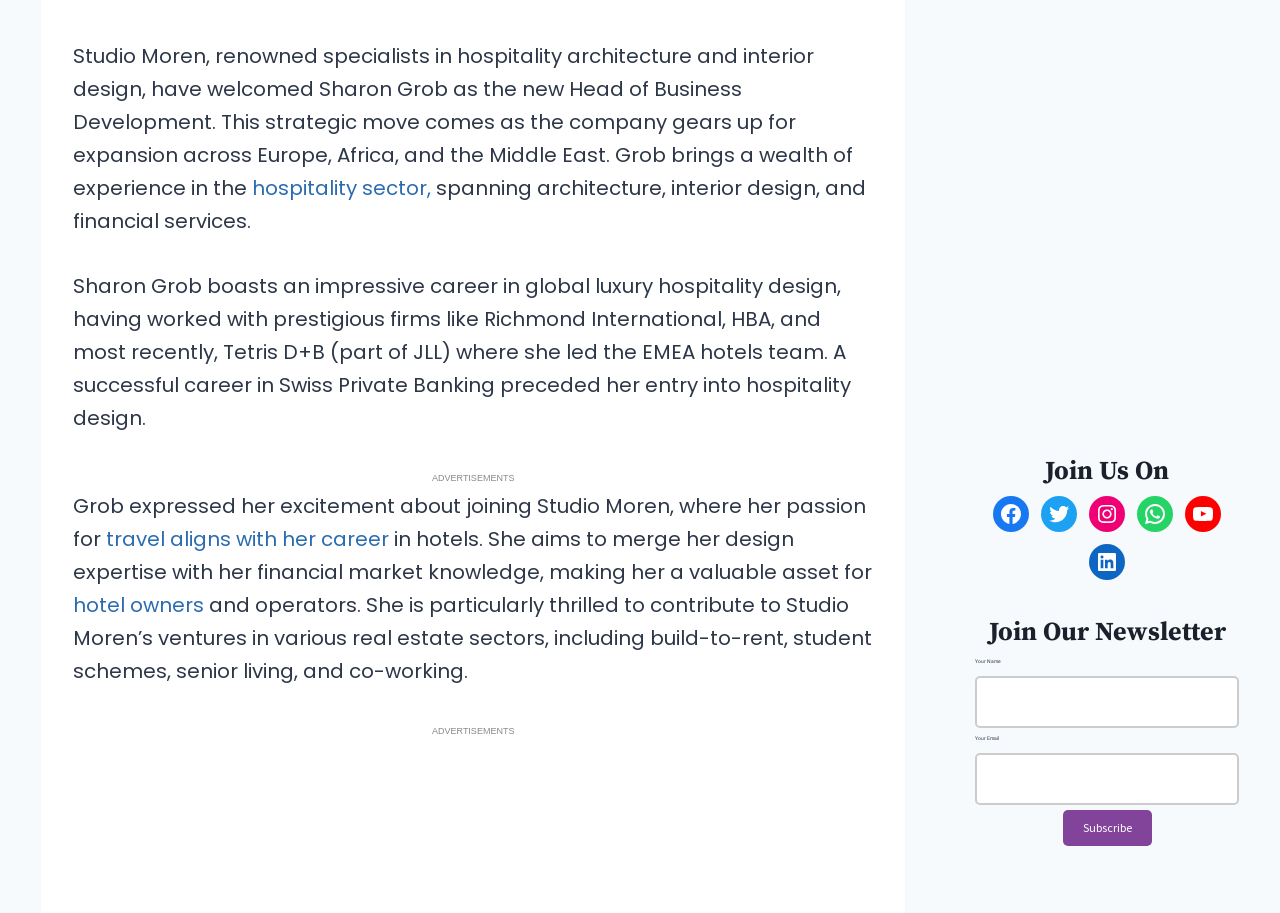Locate the bounding box coordinates of the element that should be clicked to fulfill the instruction: "Enter your email address".

[0.762, 0.825, 0.968, 0.882]